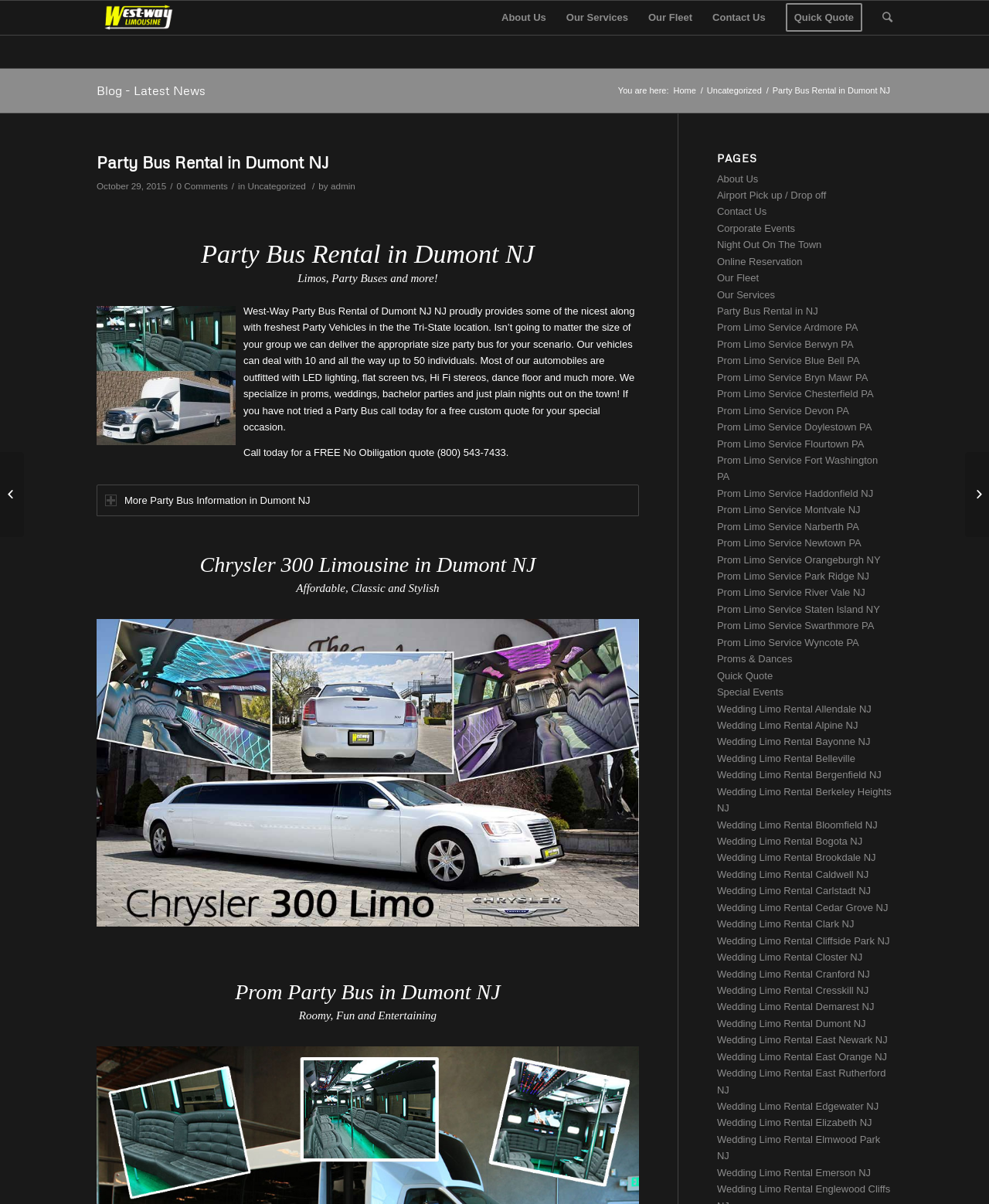Identify and extract the main heading of the webpage.

Party Bus Rental in Dumont NJ